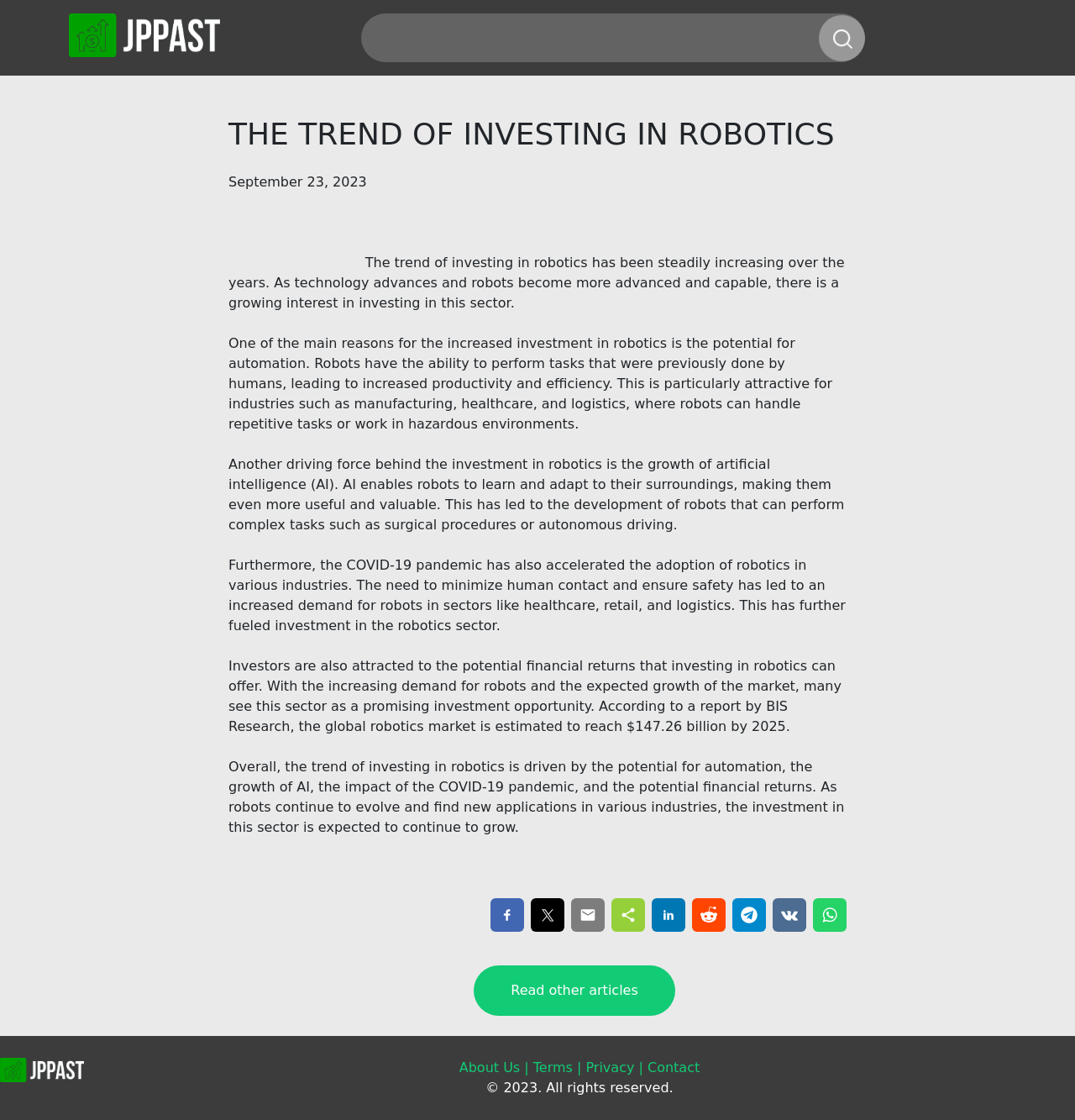Pinpoint the bounding box coordinates of the clickable area necessary to execute the following instruction: "Go to About Us". The coordinates should be given as four float numbers between 0 and 1, namely [left, top, right, bottom].

[0.427, 0.946, 0.484, 0.96]